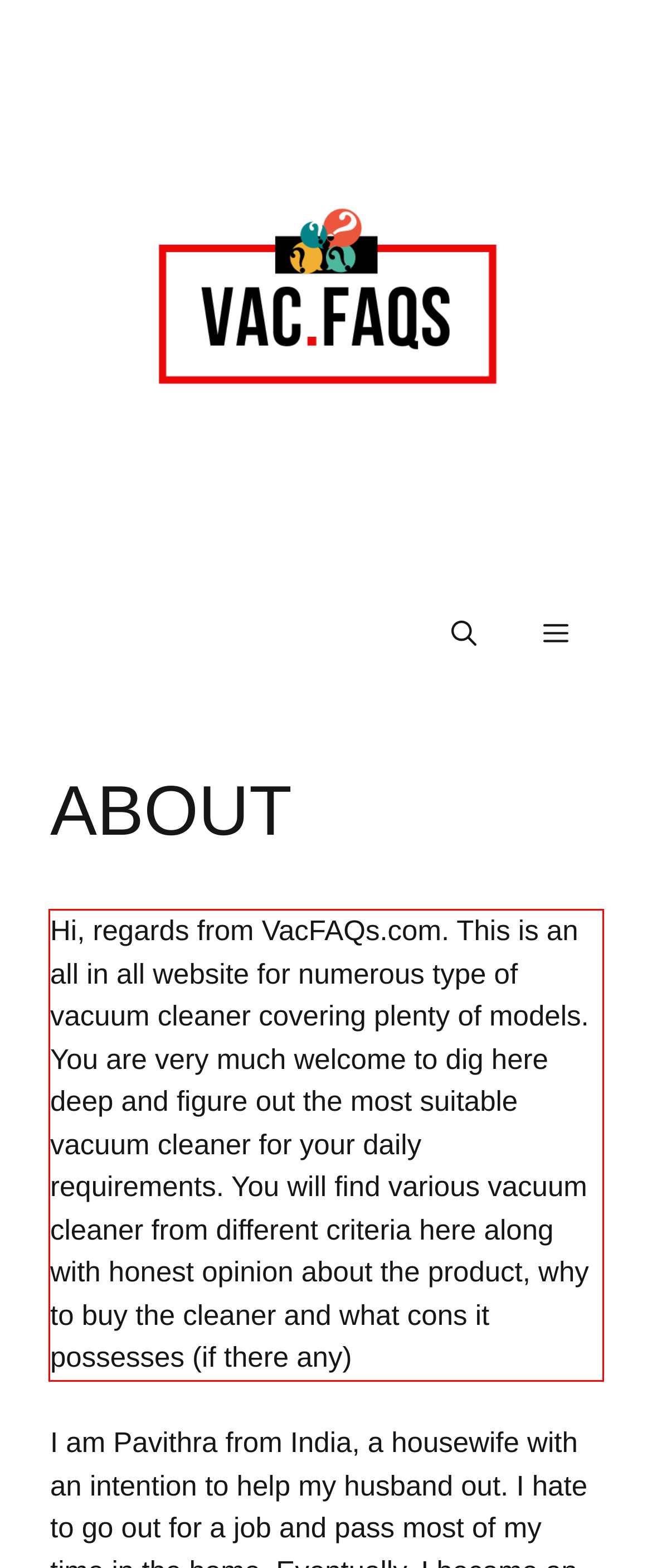The screenshot you have been given contains a UI element surrounded by a red rectangle. Use OCR to read and extract the text inside this red rectangle.

Hi, regards from VacFAQs.com. This is an all in all website for numerous type of vacuum cleaner covering plenty of models. You are very much welcome to dig here deep and figure out the most suitable vacuum cleaner for your daily requirements. You will find various vacuum cleaner from different criteria here along with honest opinion about the product, why to buy the cleaner and what cons it possesses (if there any)